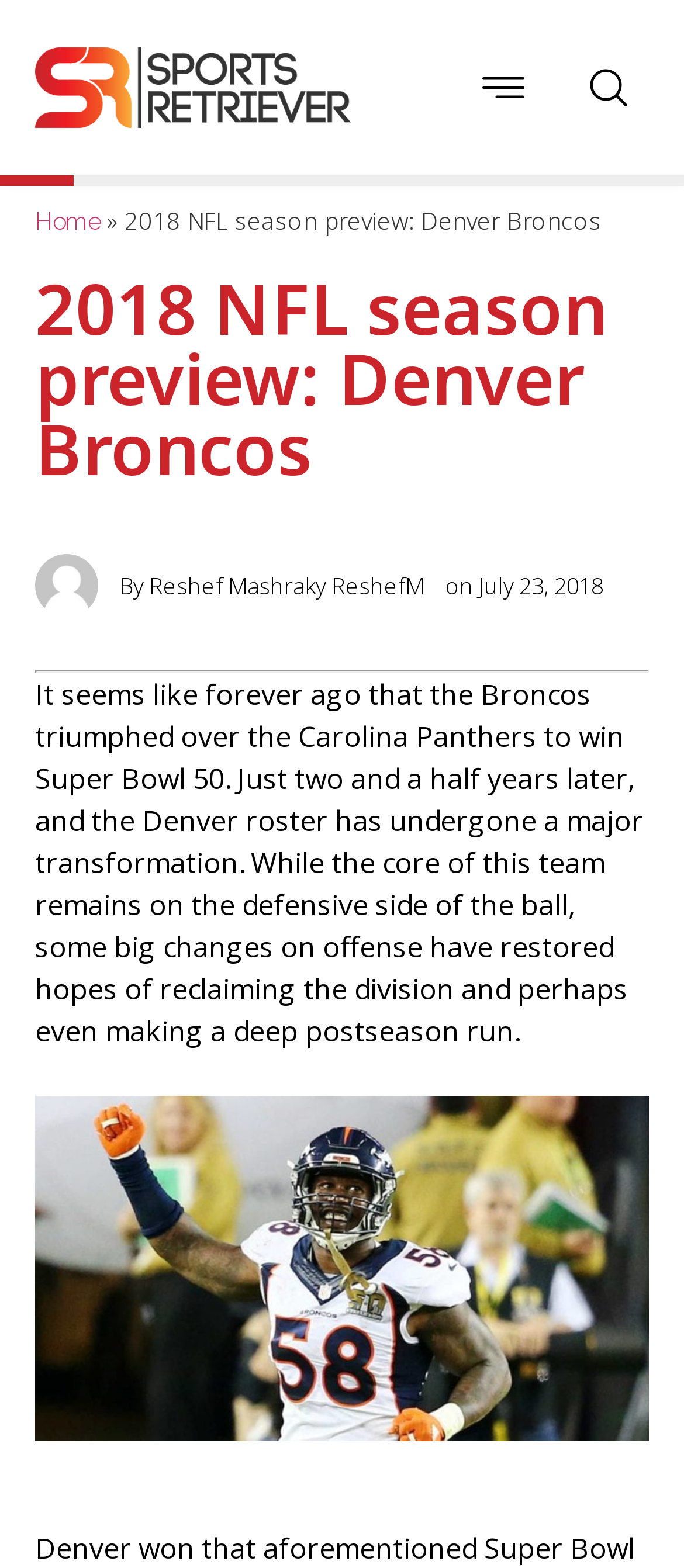Answer the question below with a single word or a brief phrase: 
What is the current state of the Denver roster?

Undergone a major transformation